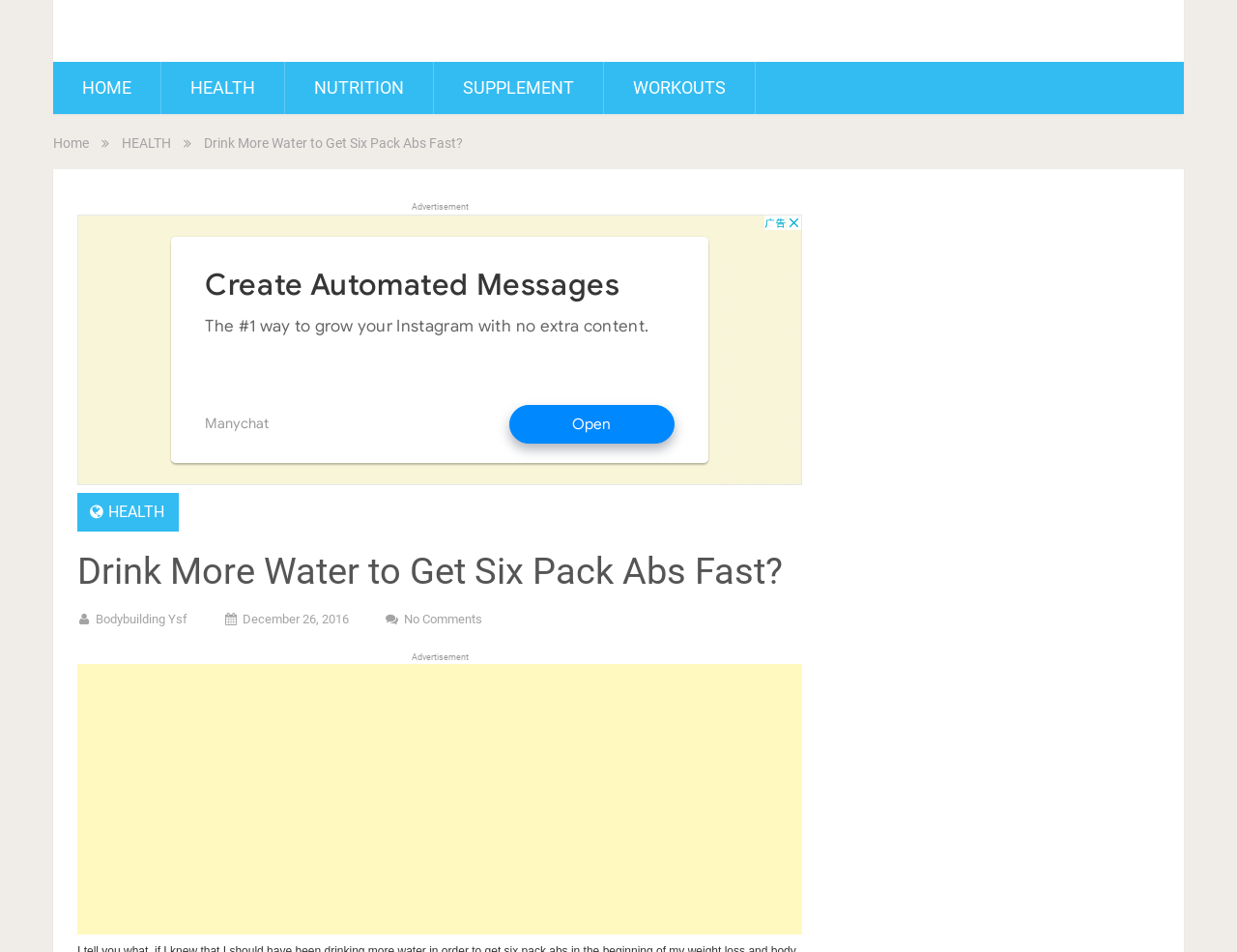Find the bounding box coordinates for the UI element whose description is: "aria-label="Advertisement" name="aswift_2" title="Advertisement"". The coordinates should be four float numbers between 0 and 1, in the format [left, top, right, bottom].

[0.062, 0.697, 0.648, 0.982]